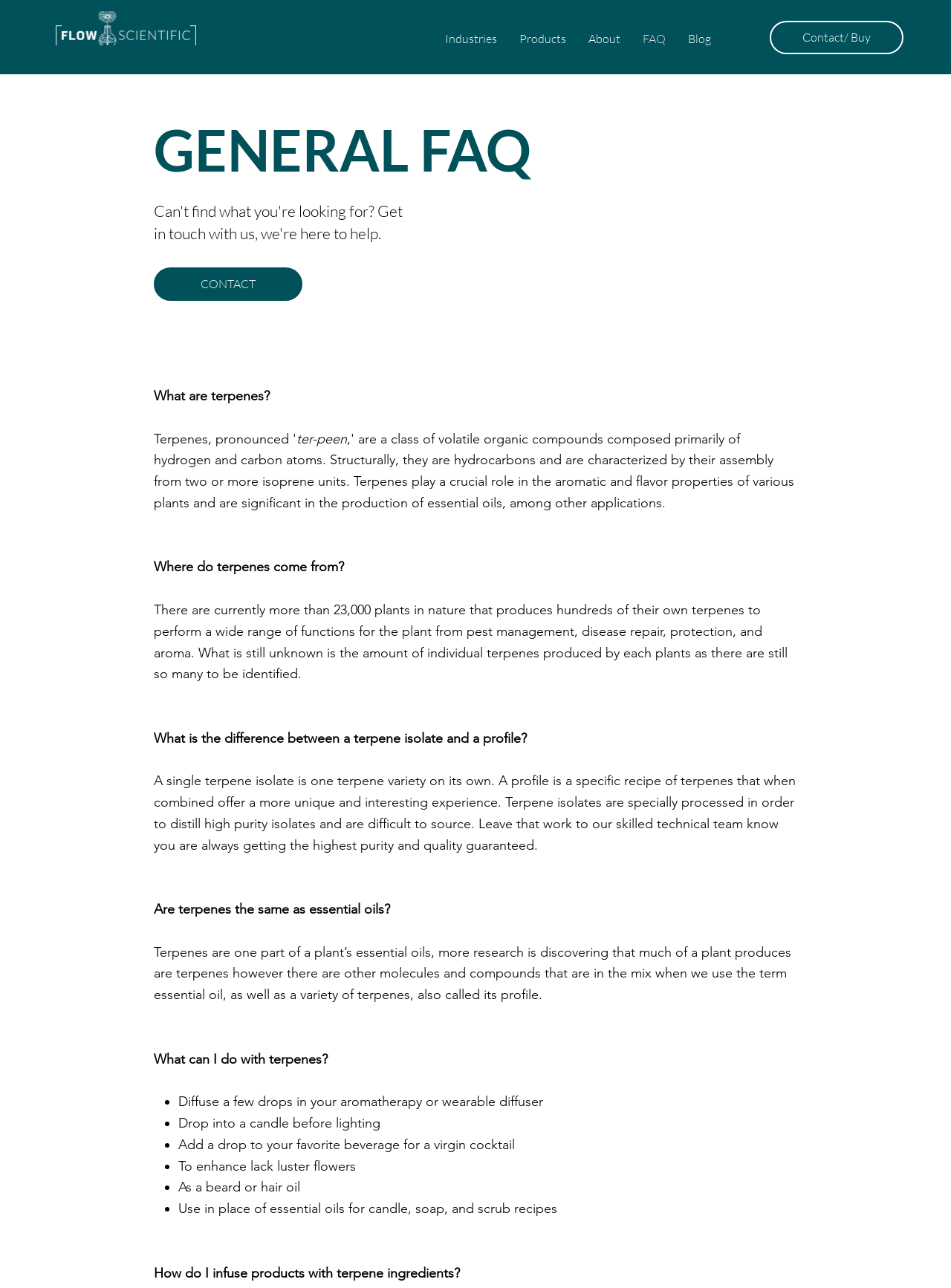Give a one-word or short-phrase answer to the following question: 
Where do terpenes come from?

Plants